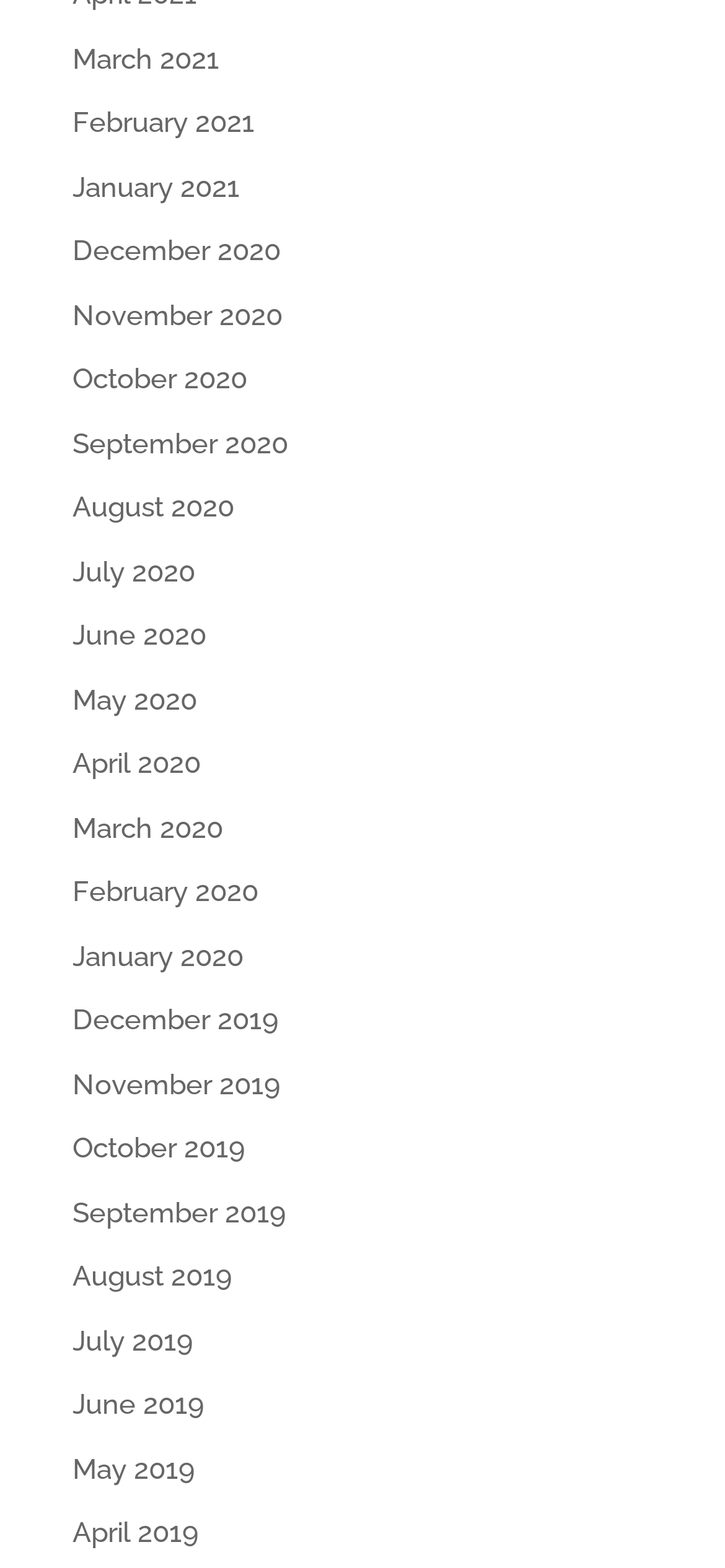Find the bounding box of the UI element described as follows: "December 2019".

[0.1, 0.64, 0.385, 0.662]